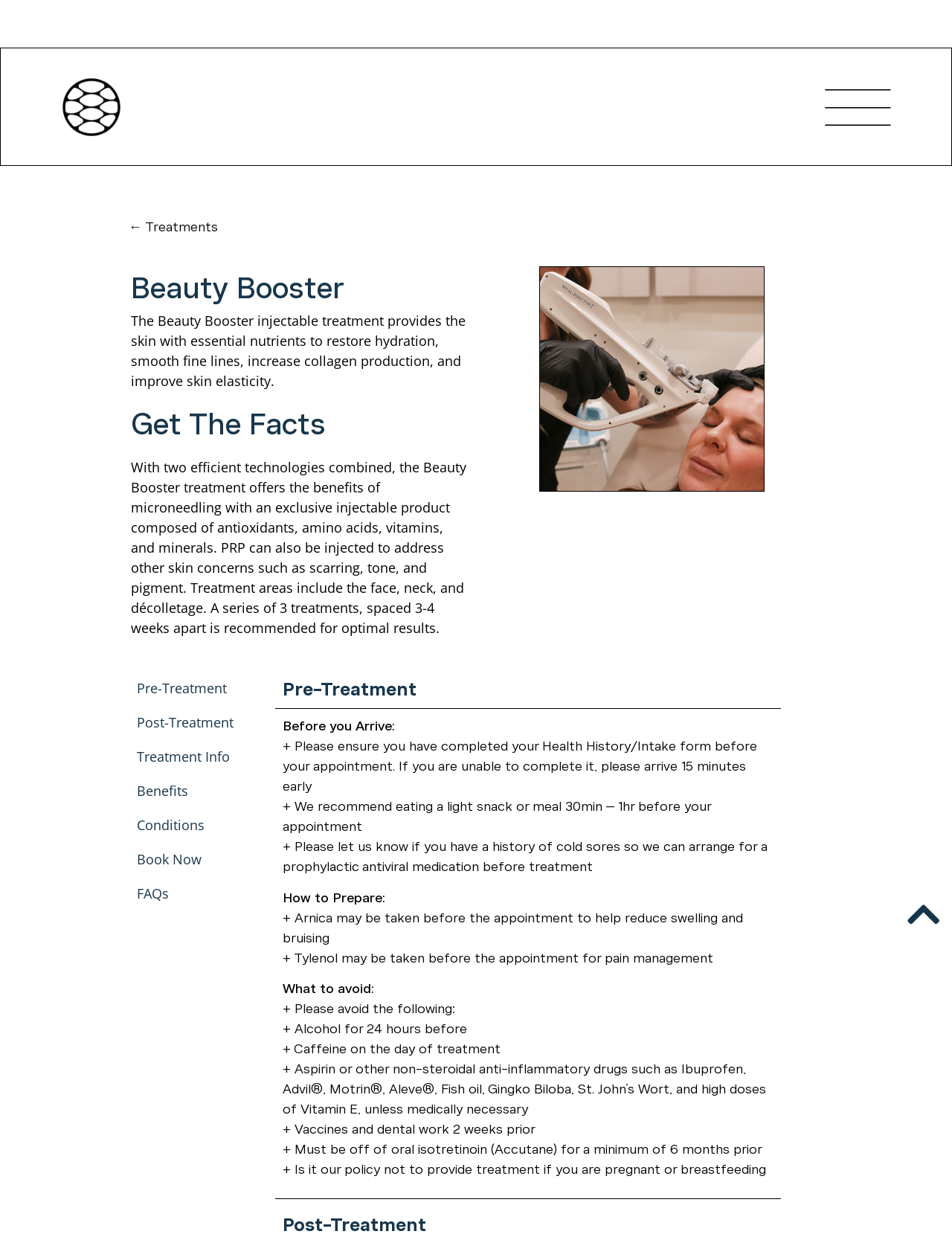Specify the bounding box coordinates of the area to click in order to follow the given instruction: "Open the 'Pre-Treatment' accordion."

[0.289, 0.541, 0.82, 0.572]